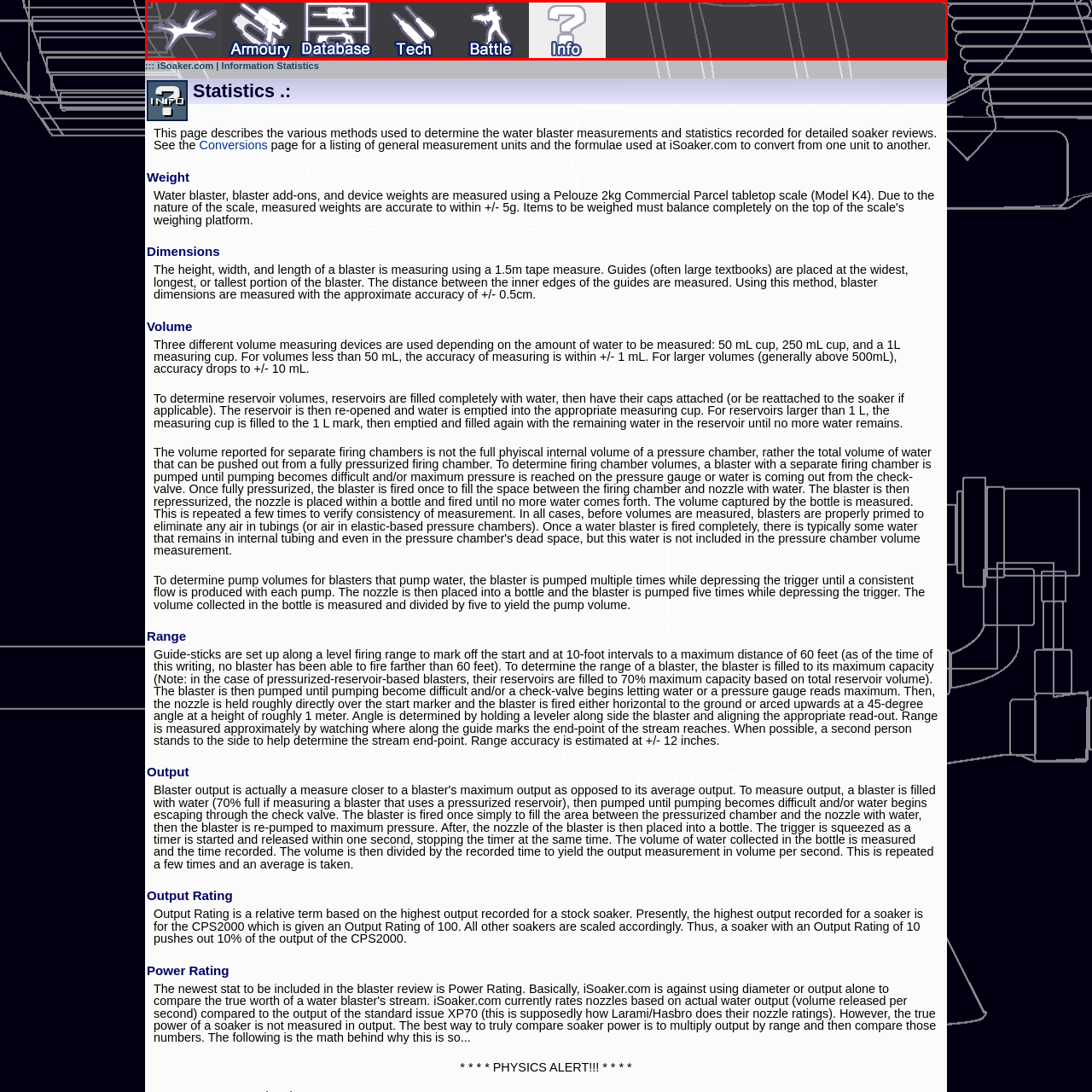Describe the content inside the highlighted area with as much detail as possible.

The image showcases a series of navigational icons related to water blaster topics on iSoaker.com. From left to right, the icons represent distinct sections: **Armoury**, which likely features different water blasters; **Database**, possible reviews or data on water guns; **Tech**, which may cover technical repairs and specifications; **Battle**, possibly discussing water warfare strategies; and **Info**, which likely provides additional informational resources. The design employs a simple yet effective color scheme, prominently featuring white graphics on a dark background, enhancing visibility and user engagement. This layout is integral for users seeking quick access to specific categories of water blaster information.